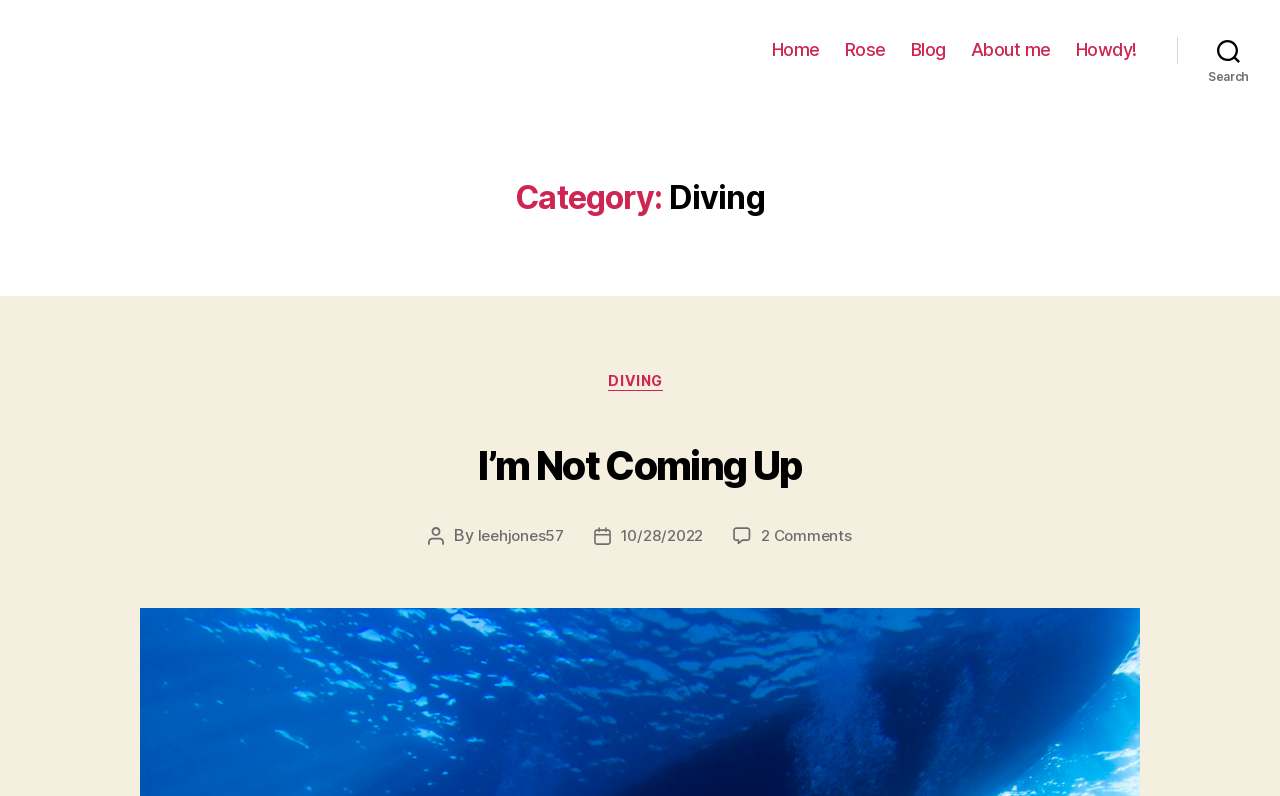Locate the bounding box coordinates of the UI element described by: "Home". Provide the coordinates as four float numbers between 0 and 1, formatted as [left, top, right, bottom].

[0.603, 0.049, 0.641, 0.076]